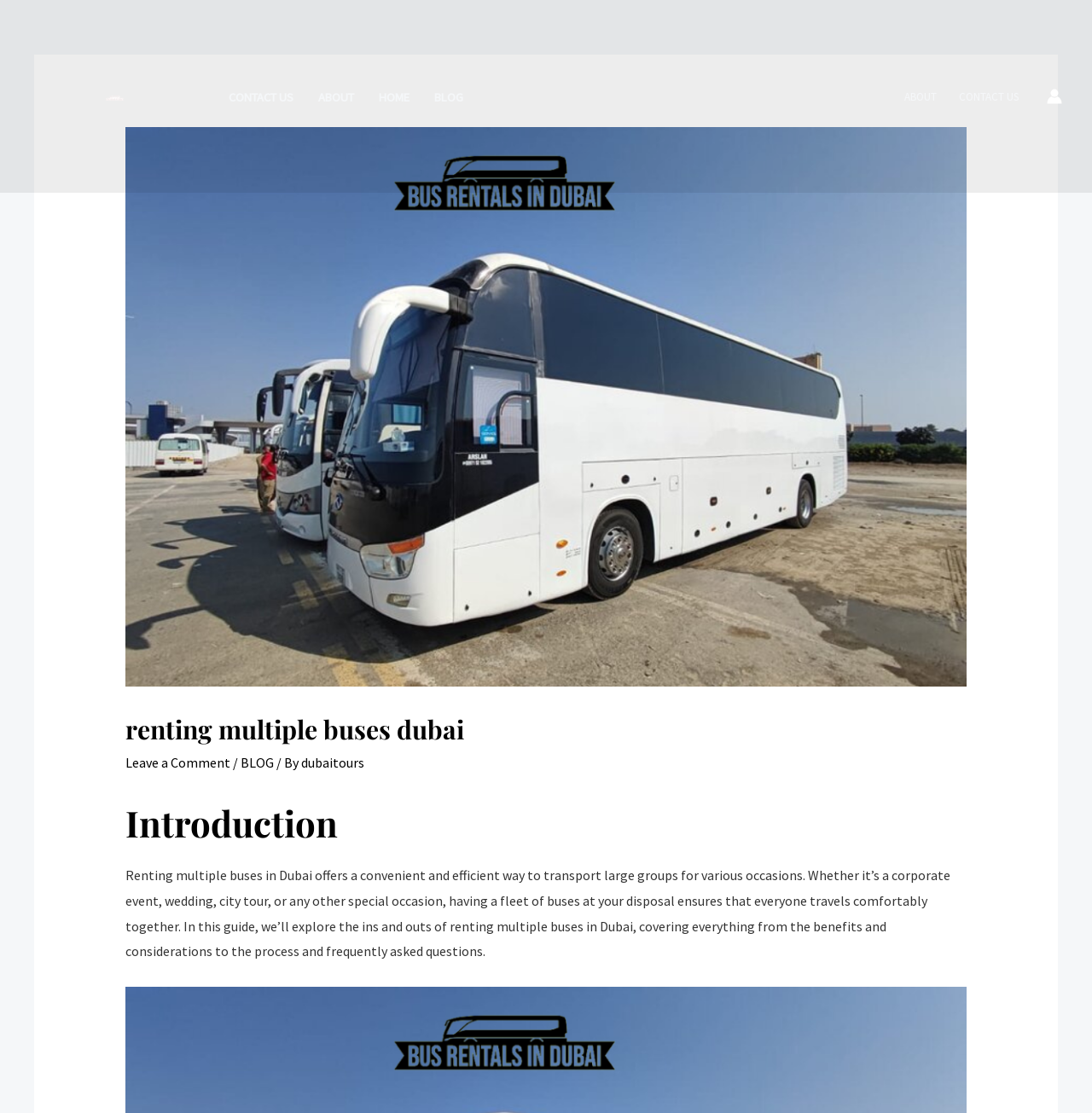Pinpoint the bounding box coordinates of the element you need to click to execute the following instruction: "Click the 'CONTACT US' link". The bounding box should be represented by four float numbers between 0 and 1, in the format [left, top, right, bottom].

[0.198, 0.06, 0.28, 0.114]